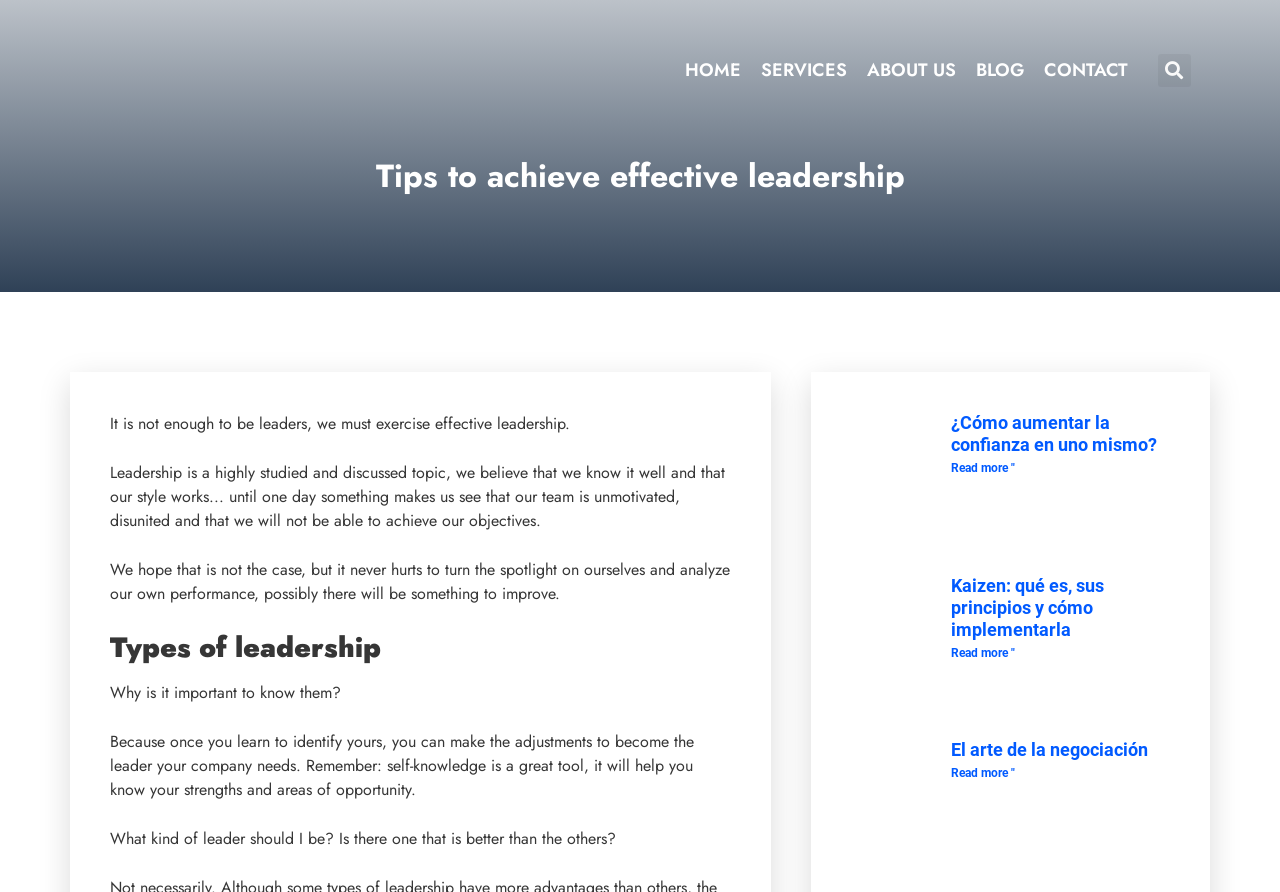Please find the bounding box coordinates of the element that needs to be clicked to perform the following instruction: "Read more about ¿Cómo aumentar la confianza en uno mismo?". The bounding box coordinates should be four float numbers between 0 and 1, represented as [left, top, right, bottom].

[0.743, 0.517, 0.793, 0.533]